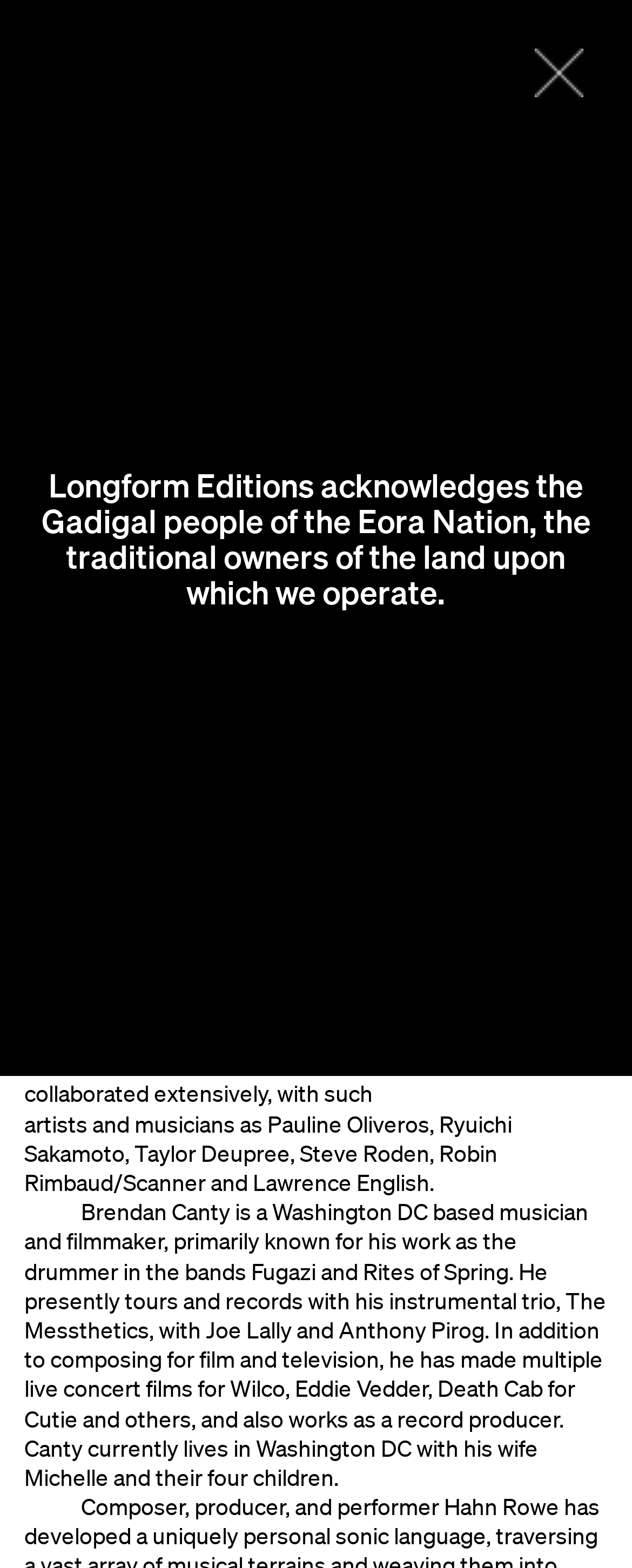Identify the bounding box coordinates of the region that needs to be clicked to carry out this instruction: "Subscribe". Provide these coordinates as four float numbers ranging from 0 to 1, i.e., [left, top, right, bottom].

[0.038, 0.179, 0.197, 0.202]